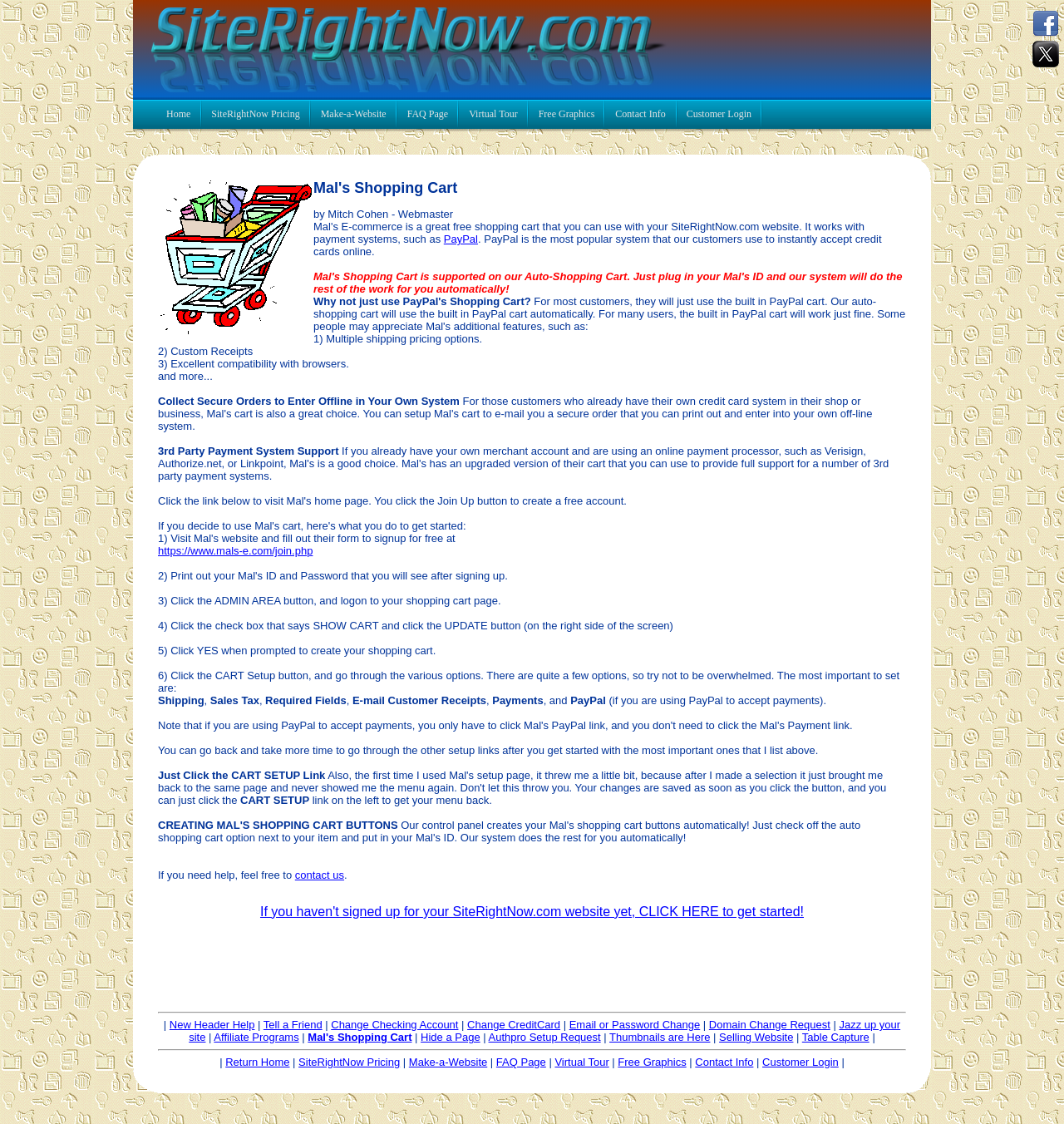Answer the question using only one word or a concise phrase: What is the benefit of using Mal's Shopping Cart?

Additional features